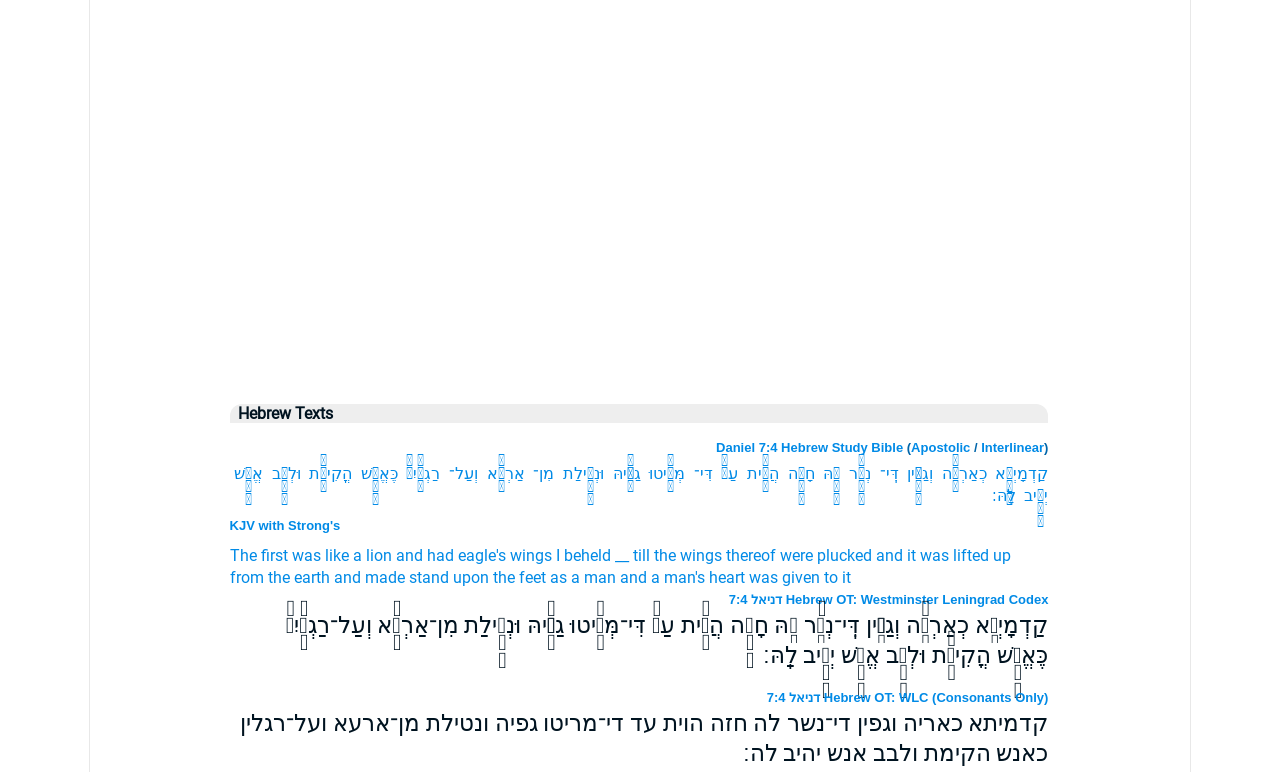What is the format of the text?
Look at the image and provide a detailed response to the question.

The webpage has a link 'Interlinear' and the text is arranged in a format where each Hebrew word or phrase is followed by its English translation, indicating that the format of the text is interlinear.